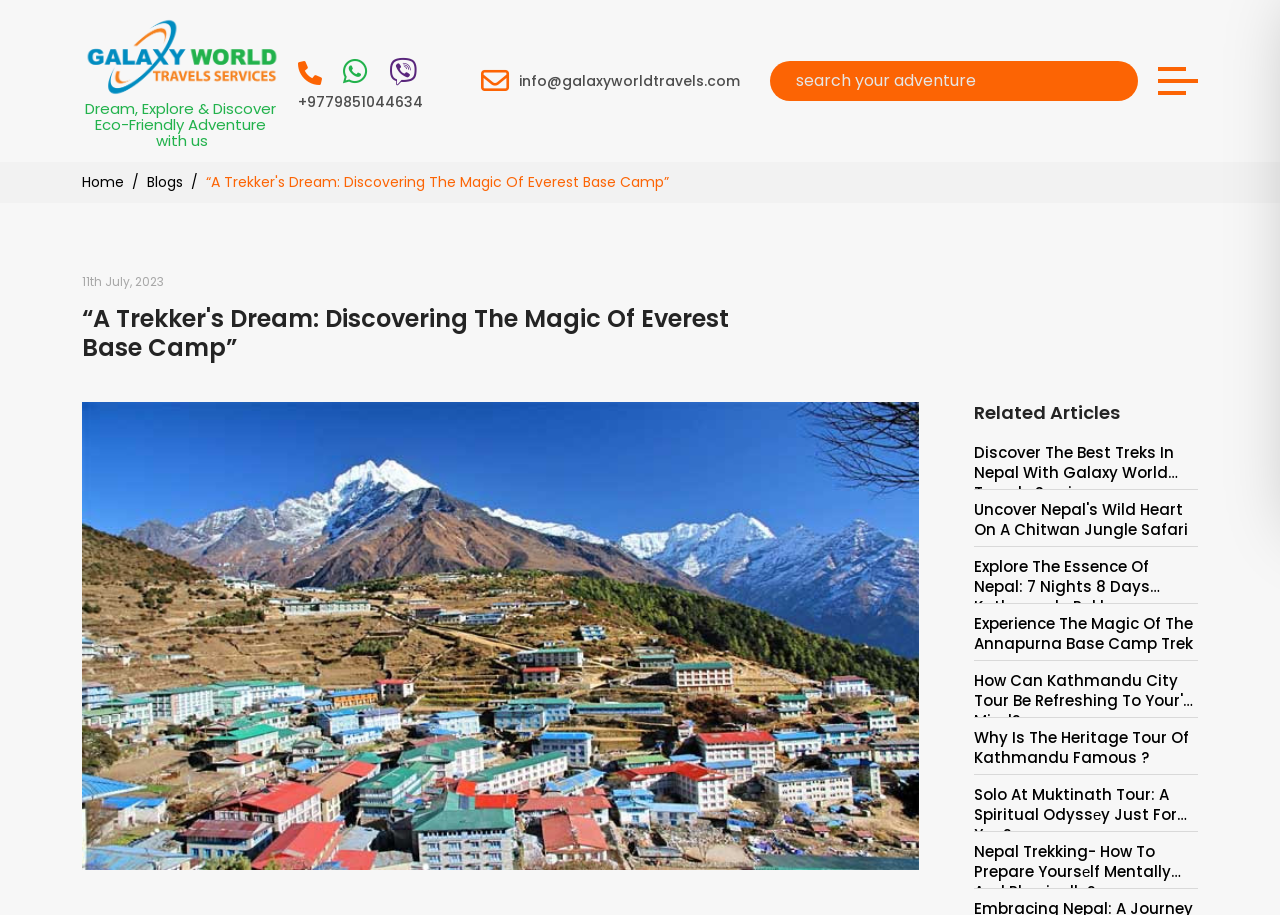Identify the coordinates of the bounding box for the element described below: "name="search" placeholder="search your adventure"". Return the coordinates as four float numbers between 0 and 1: [left, top, right, bottom].

[0.602, 0.067, 0.889, 0.11]